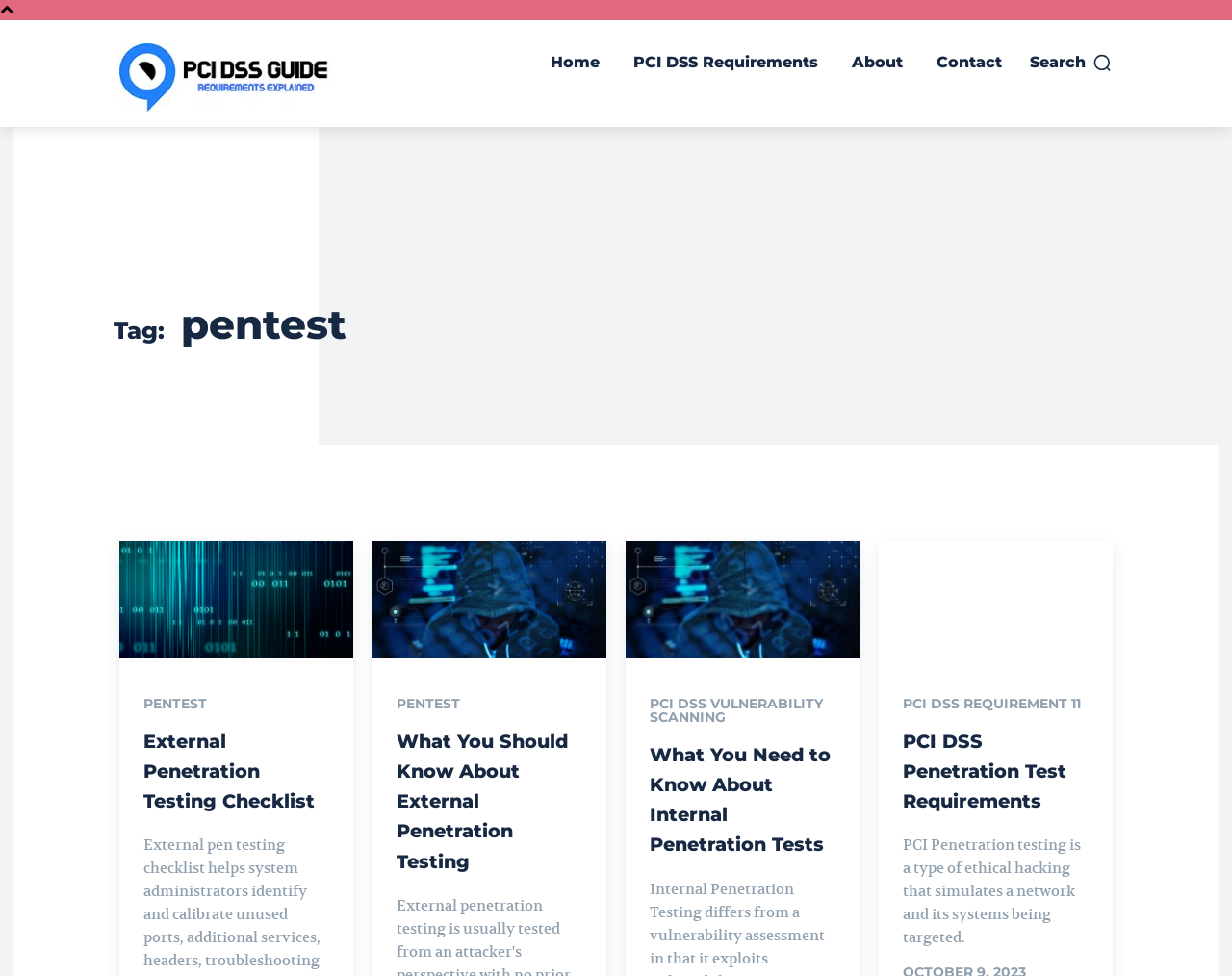Can you determine the bounding box coordinates of the area that needs to be clicked to fulfill the following instruction: "search for something"?

[0.836, 0.053, 0.903, 0.075]